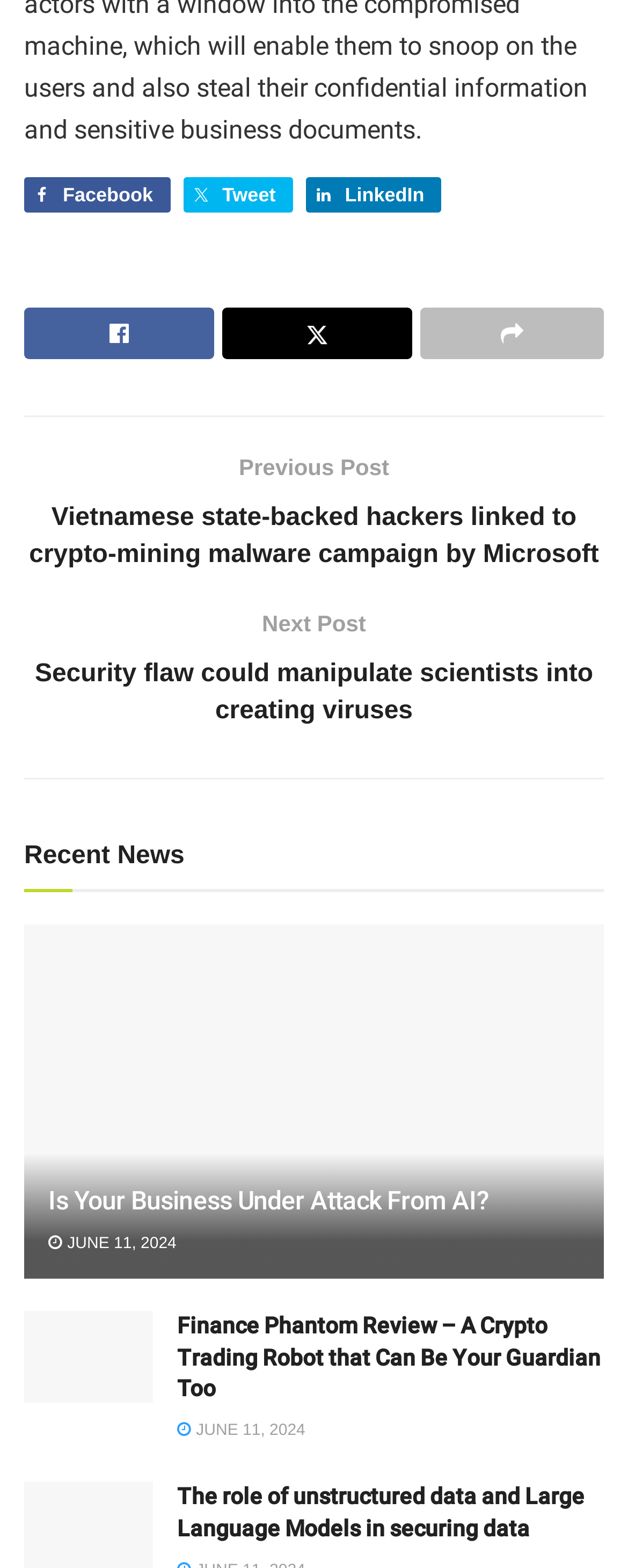Pinpoint the bounding box coordinates of the clickable area necessary to execute the following instruction: "Read about AI robot using cyber security". The coordinates should be given as four float numbers between 0 and 1, namely [left, top, right, bottom].

[0.038, 0.59, 0.962, 0.854]